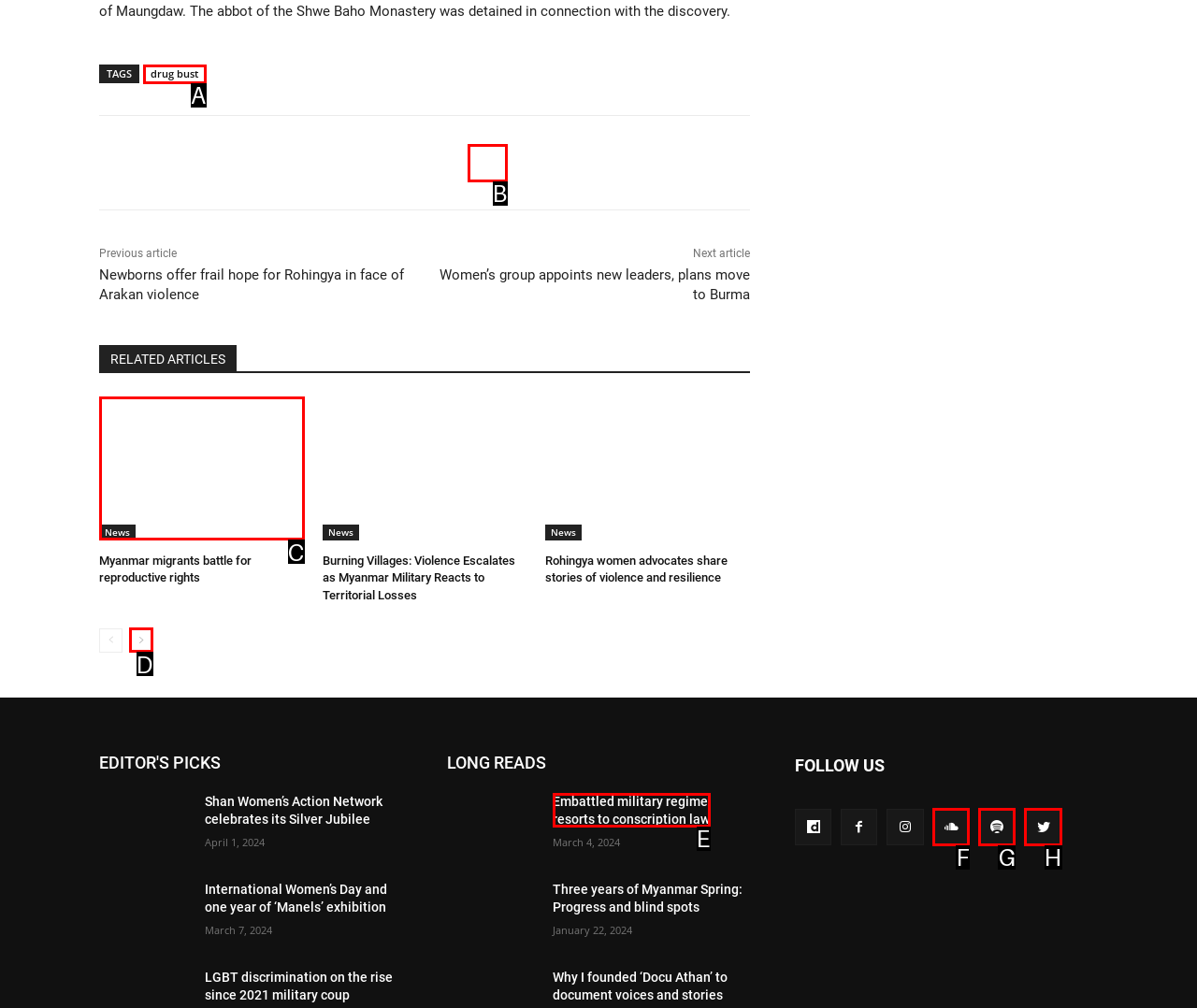From the given options, indicate the letter that corresponds to the action needed to complete this task: Click AERIAL PHOTOS. Respond with only the letter.

None